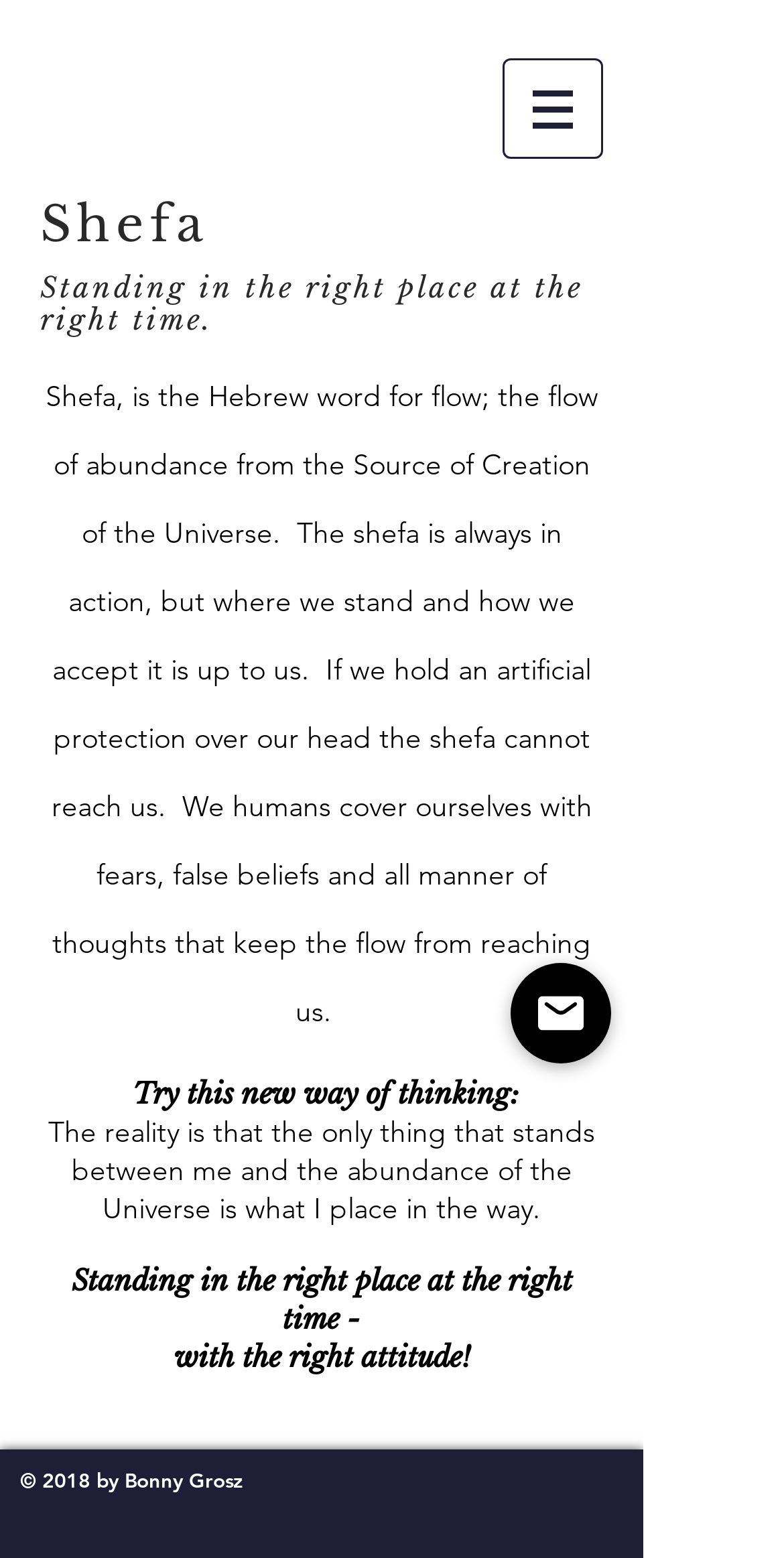What is the meaning of Shefa?
Provide a detailed and well-explained answer to the question.

Based on the webpage content, Shefa is the Hebrew word for flow, specifically the flow of abundance from the Source of Creation of the Universe. This is mentioned in the main heading and the paragraph that follows.